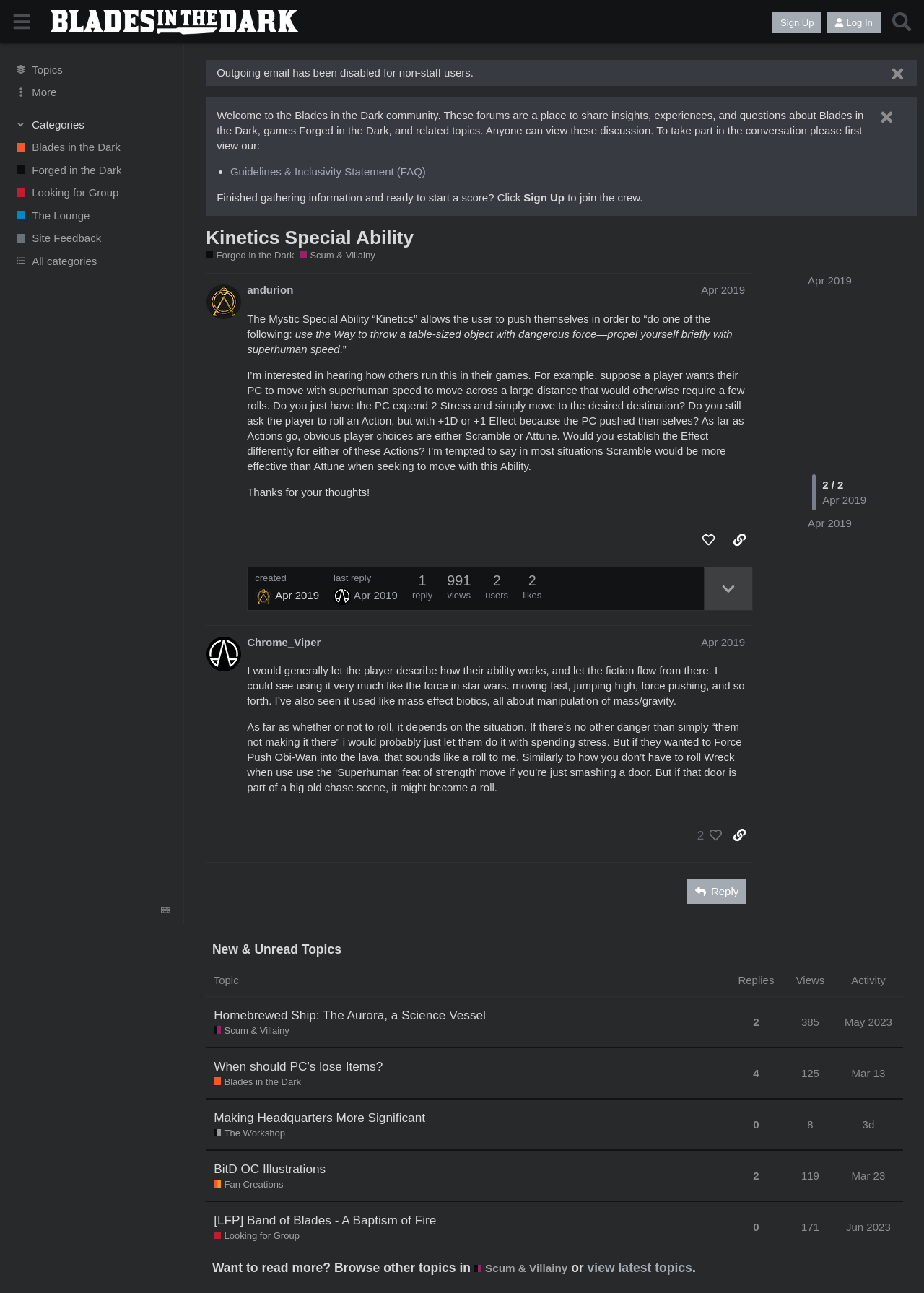Please provide the bounding box coordinates in the format (top-left x, top-left y, bottom-right x, bottom-right y). Remember, all values are floating point numbers between 0 and 1. What is the bounding box coordinate of the region described as: When should PC’s lose Items?

[0.231, 0.811, 0.414, 0.839]